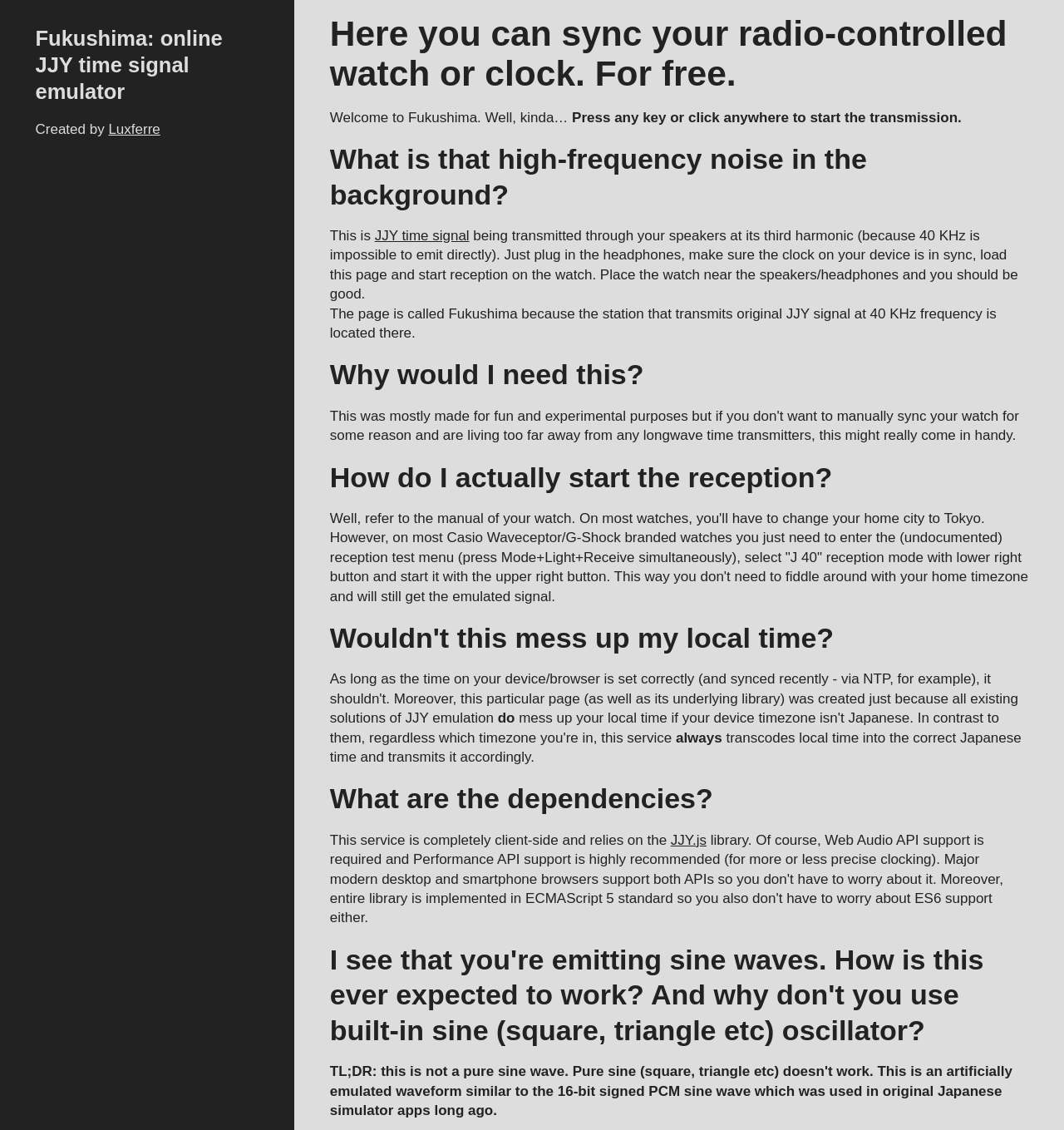Utilize the details in the image to give a detailed response to the question: What is the dependency of this service?

The service is completely client-side and relies on the JJY.js script. This is mentioned in the text 'This service is completely client-side and relies on the JJY.js'.